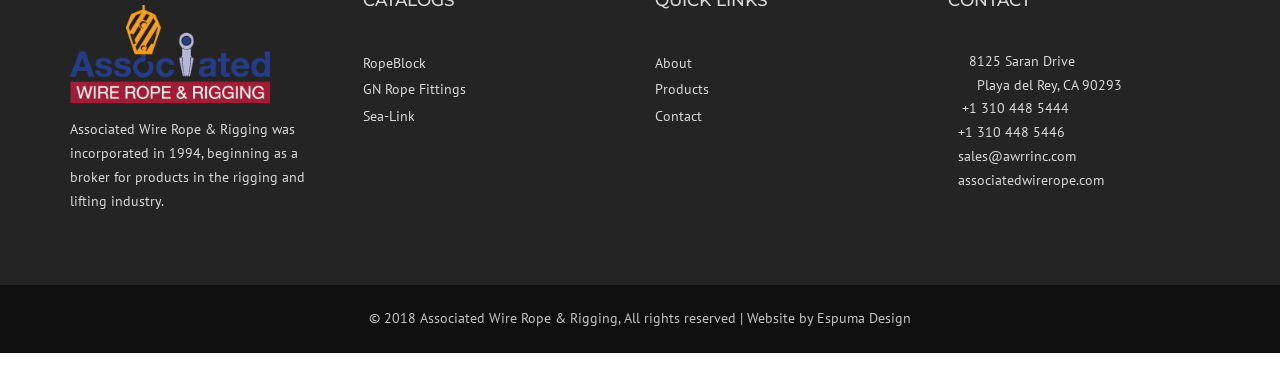What is the address of Associated Wire Rope & Rigging?
Refer to the image and answer the question using a single word or phrase.

8125 Saran Drive, Playa del Rey, CA 90293